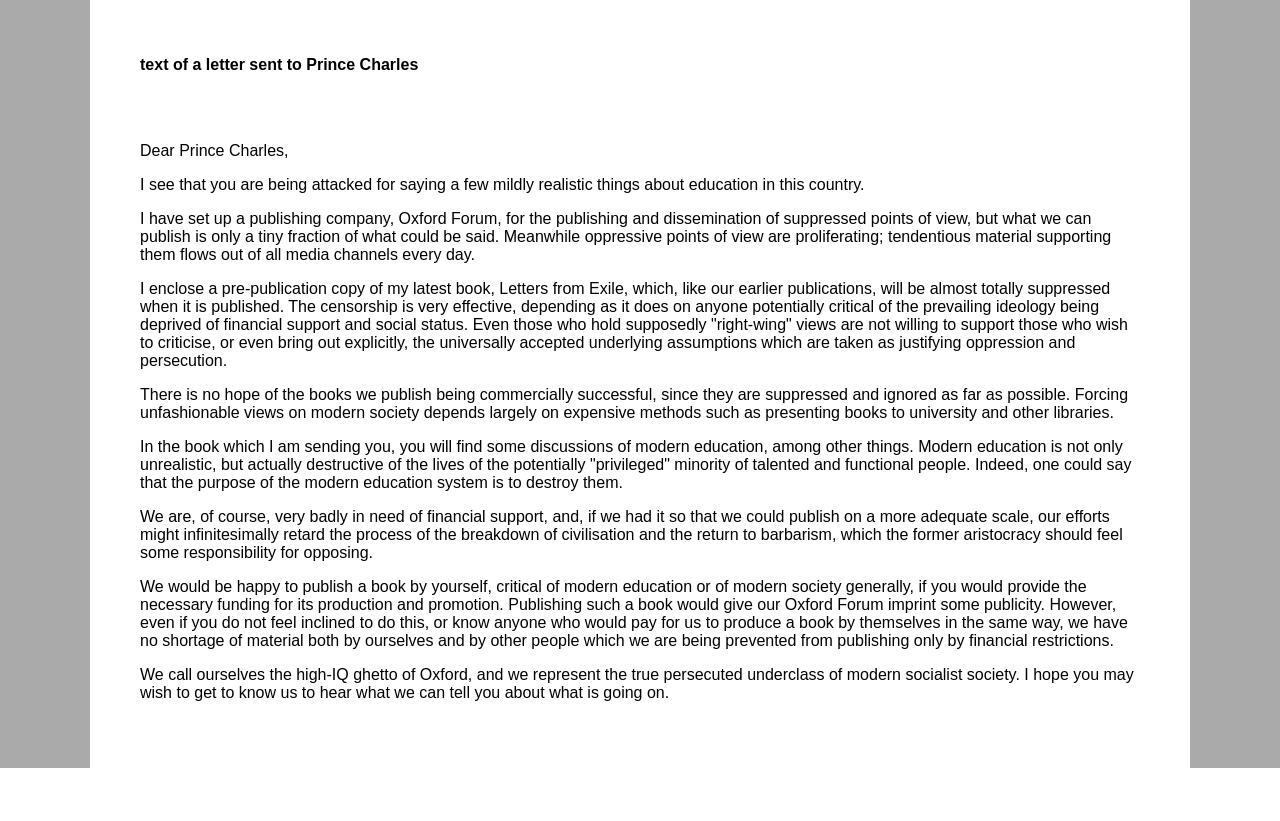What is the author's request to Prince Charles?
Utilize the image to construct a detailed and well-explained answer.

The author is requesting financial support from Prince Charles to publish a book critical of modern education or modern society generally, as stated in the eleventh paragraph of the letter.